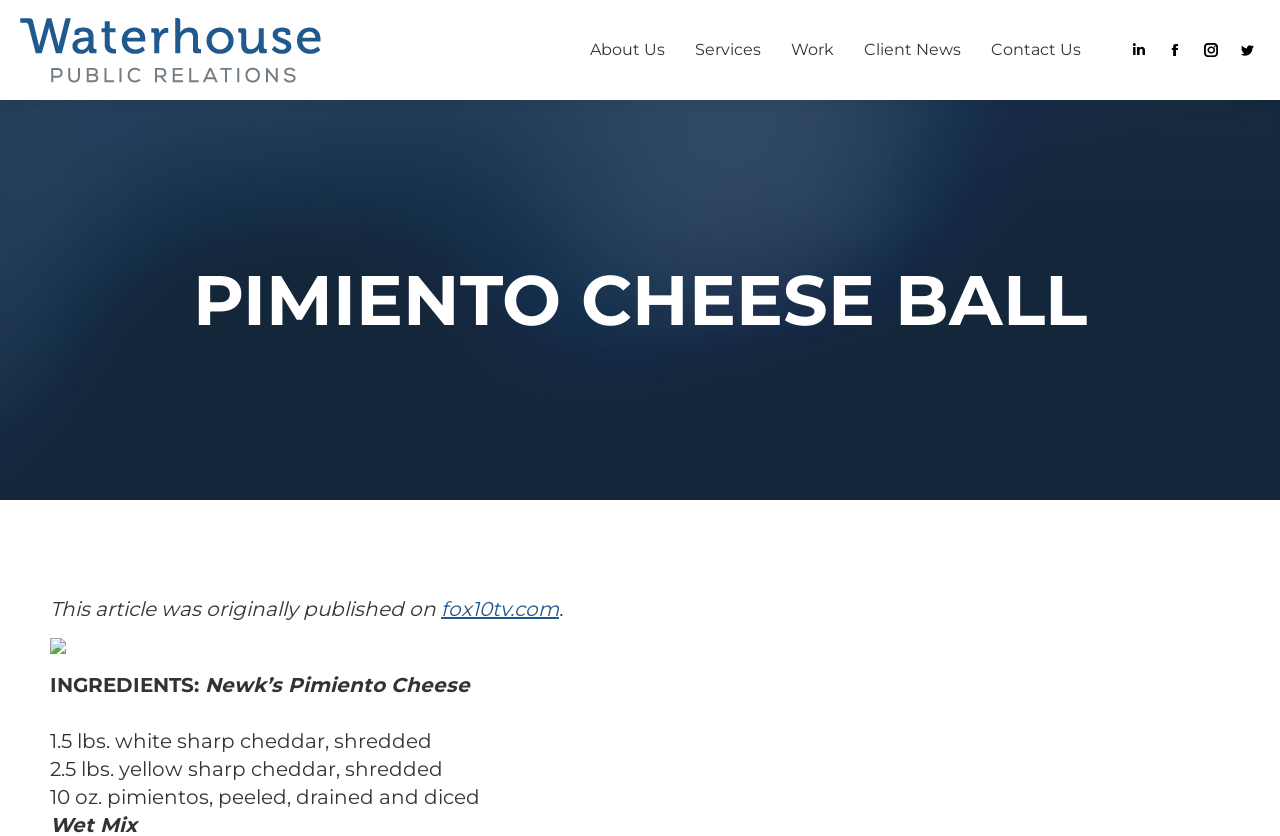Determine the bounding box coordinates of the clickable area required to perform the following instruction: "View Linkedin page". The coordinates should be represented as four float numbers between 0 and 1: [left, top, right, bottom].

[0.88, 0.044, 0.9, 0.075]